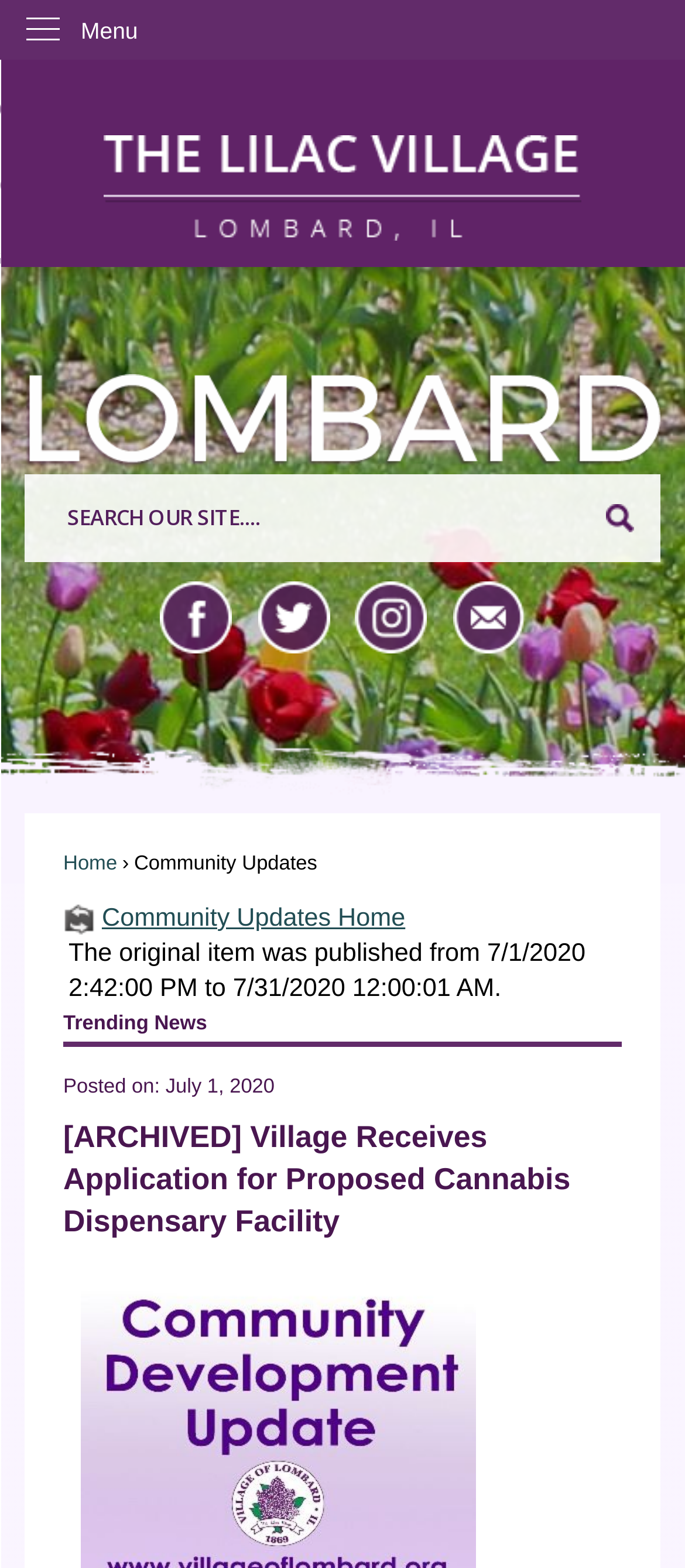Determine the bounding box coordinates of the clickable region to execute the instruction: "Search for something". The coordinates should be four float numbers between 0 and 1, denoted as [left, top, right, bottom].

[0.037, 0.302, 0.963, 0.358]